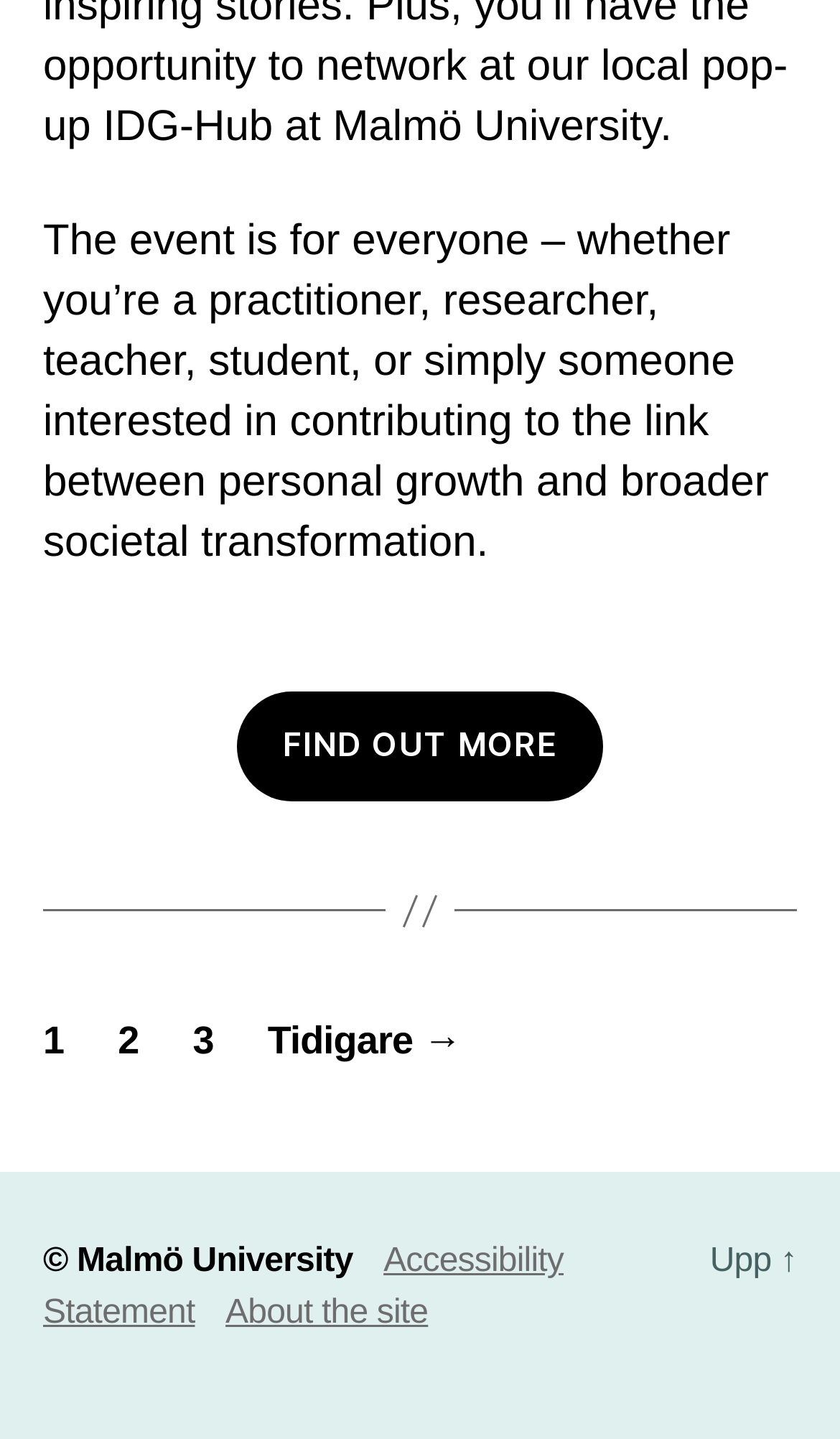Specify the bounding box coordinates (top-left x, top-left y, bottom-right x, bottom-right y) of the UI element in the screenshot that matches this description: Tidigare inlägg →

[0.319, 0.709, 0.549, 0.74]